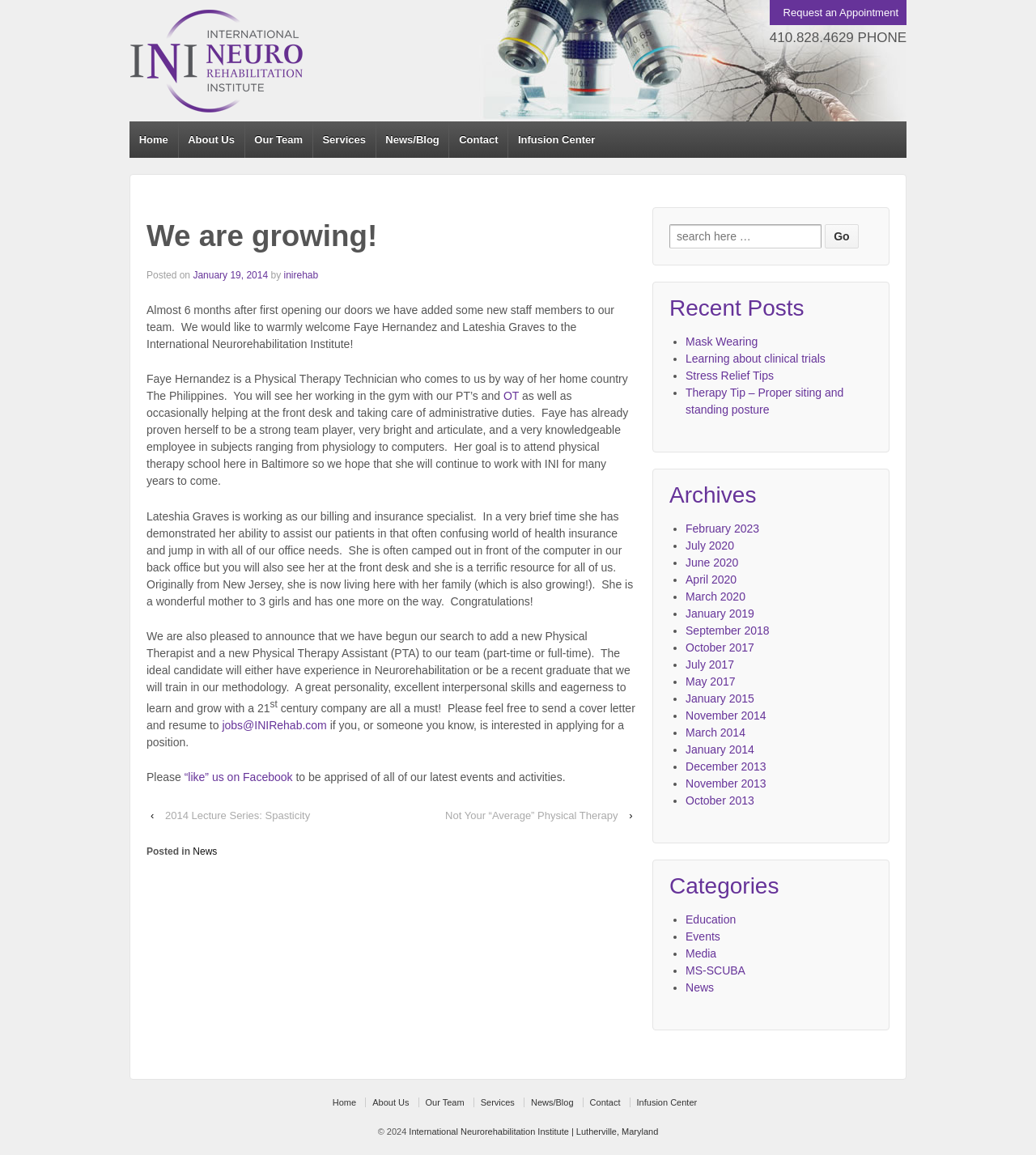Please identify the coordinates of the bounding box that should be clicked to fulfill this instruction: "Search here".

[0.646, 0.194, 0.793, 0.215]